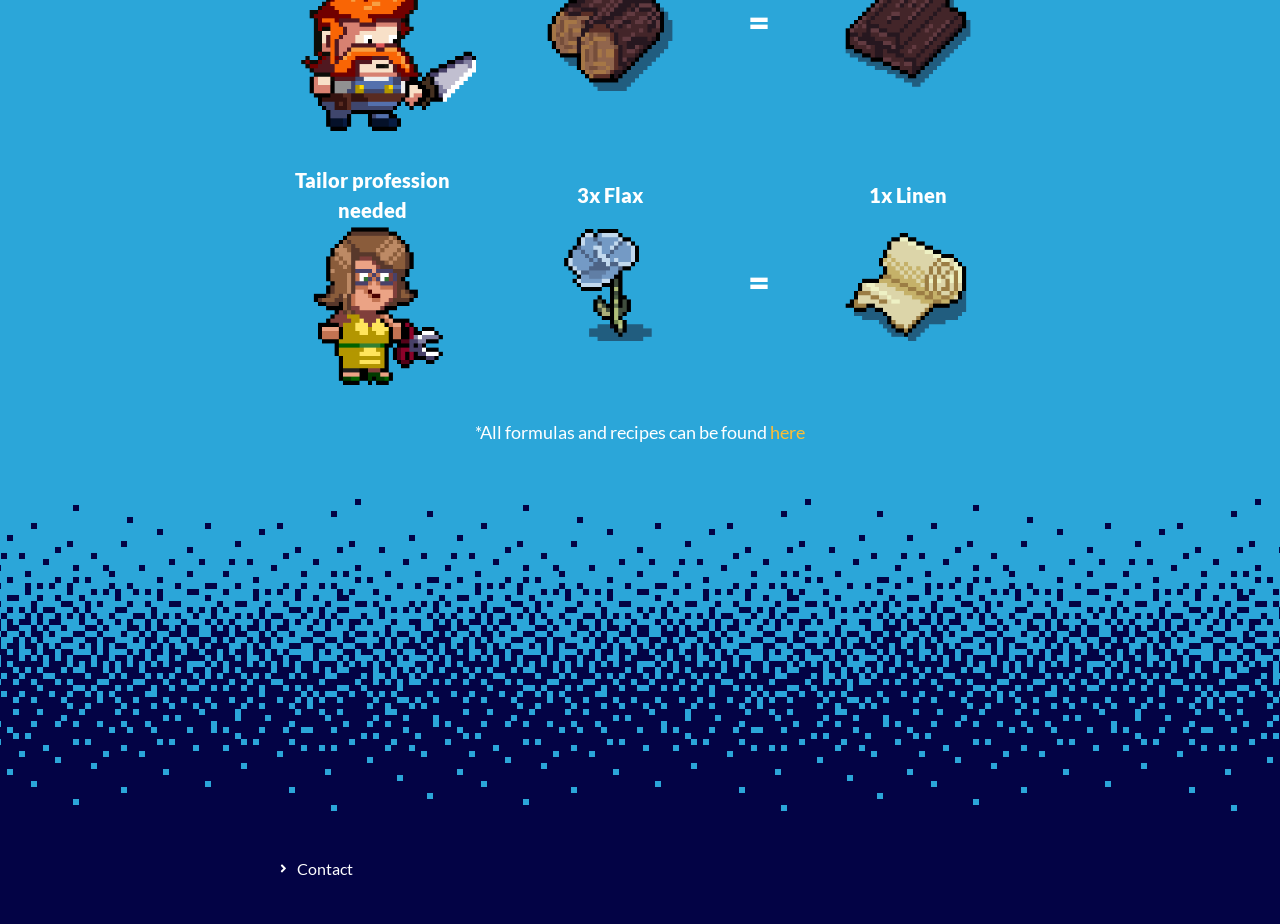Determine the bounding box coordinates for the element that should be clicked to follow this instruction: "Read more about formulas and recipes". The coordinates should be given as four float numbers between 0 and 1, in the format [left, top, right, bottom].

[0.602, 0.456, 0.629, 0.48]